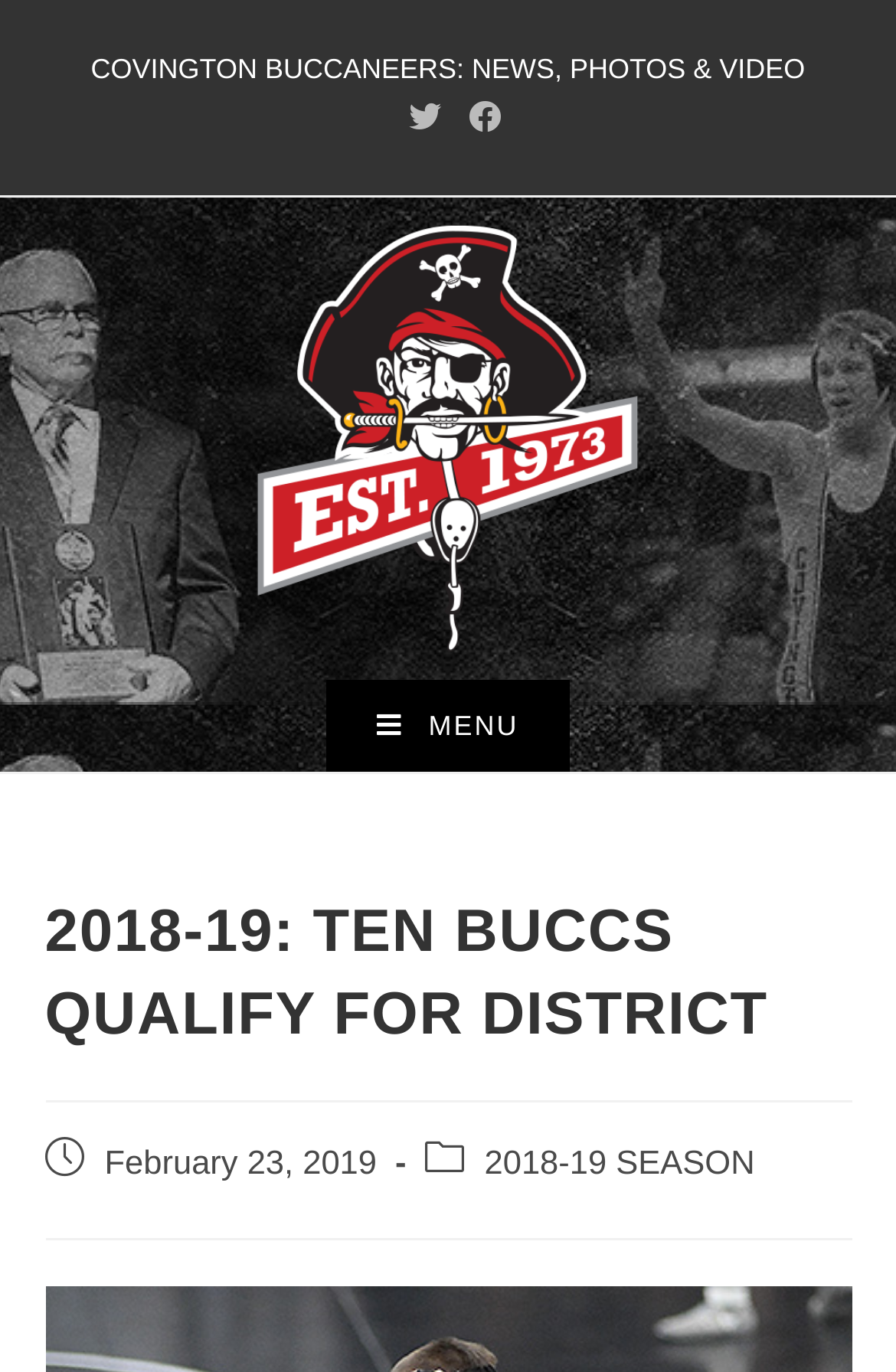What is the name of the wrestling team?
Answer with a single word or phrase, using the screenshot for reference.

Covington Buccaneers